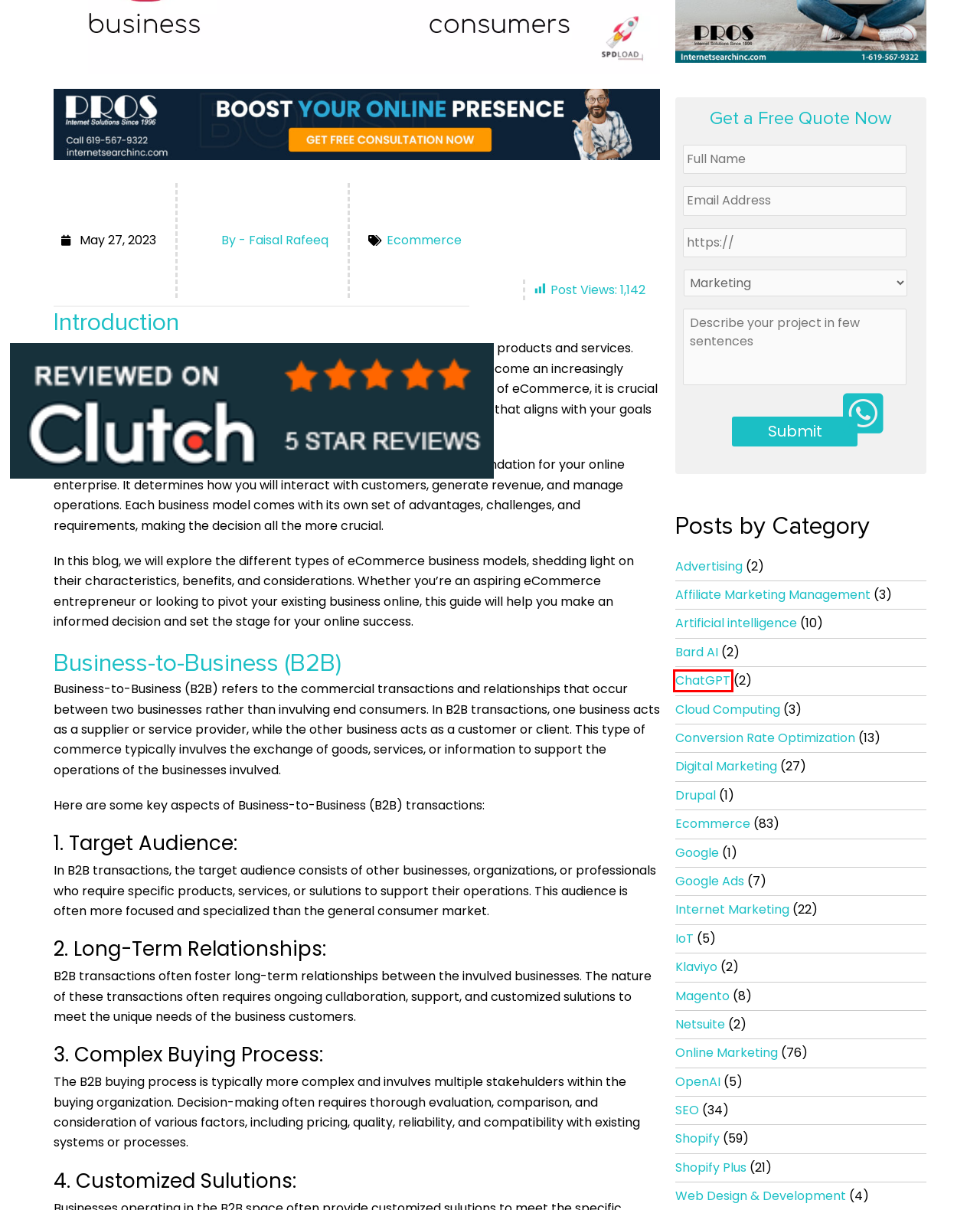Examine the screenshot of a webpage with a red rectangle bounding box. Select the most accurate webpage description that matches the new webpage after clicking the element within the bounding box. Here are the candidates:
A. ChatGPT Archives - San Diego Ecommerce Web Development, Design & Internet Marketing
B. OpenAI Archives - San Diego Ecommerce Web Development, Design & Internet Marketing
C. Artificial intelligence Archives - San Diego Ecommerce Web Development, Design & Internet Marketing
D. Web Design & Development Archives - San Diego Ecommerce Web Development, Design & Internet Marketing
E. IoT Archives - San Diego Ecommerce Web Development, Design & Internet Marketing
F. Advertising Archives - San Diego Ecommerce Web Development, Design & Internet Marketing
G. Online Marketing Archives - San Diego Ecommerce Web Development, Design & Internet Marketing
H. Digital Marketing Archives - San Diego Ecommerce Web Development, Design & Internet Marketing

A